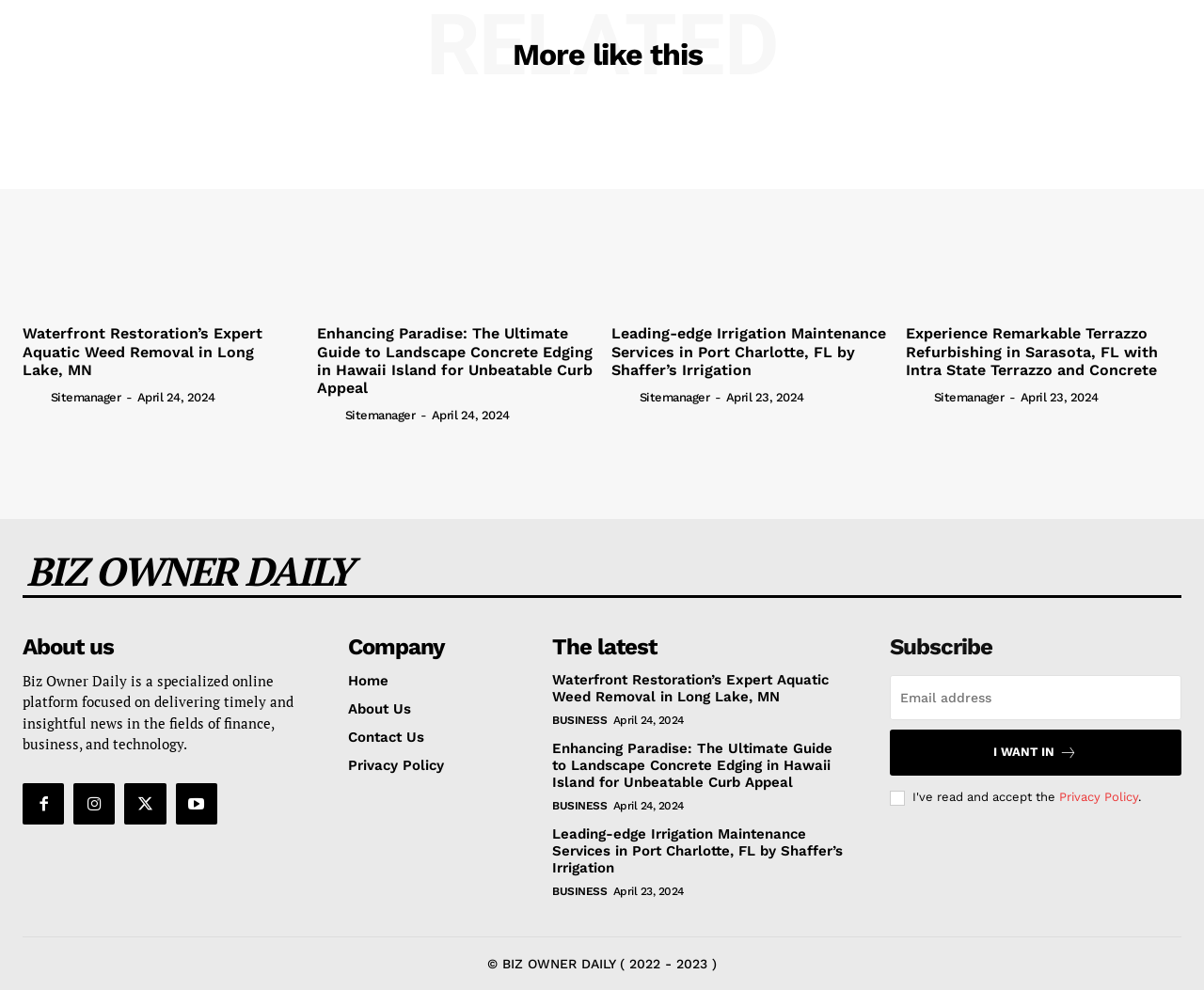Please look at the image and answer the question with a detailed explanation: What is the purpose of the textbox?

The textbox is located in the 'Subscribe' section, and it is required to enter an email address, suggesting that its purpose is to allow users to subscribe to a newsletter or receive updates.